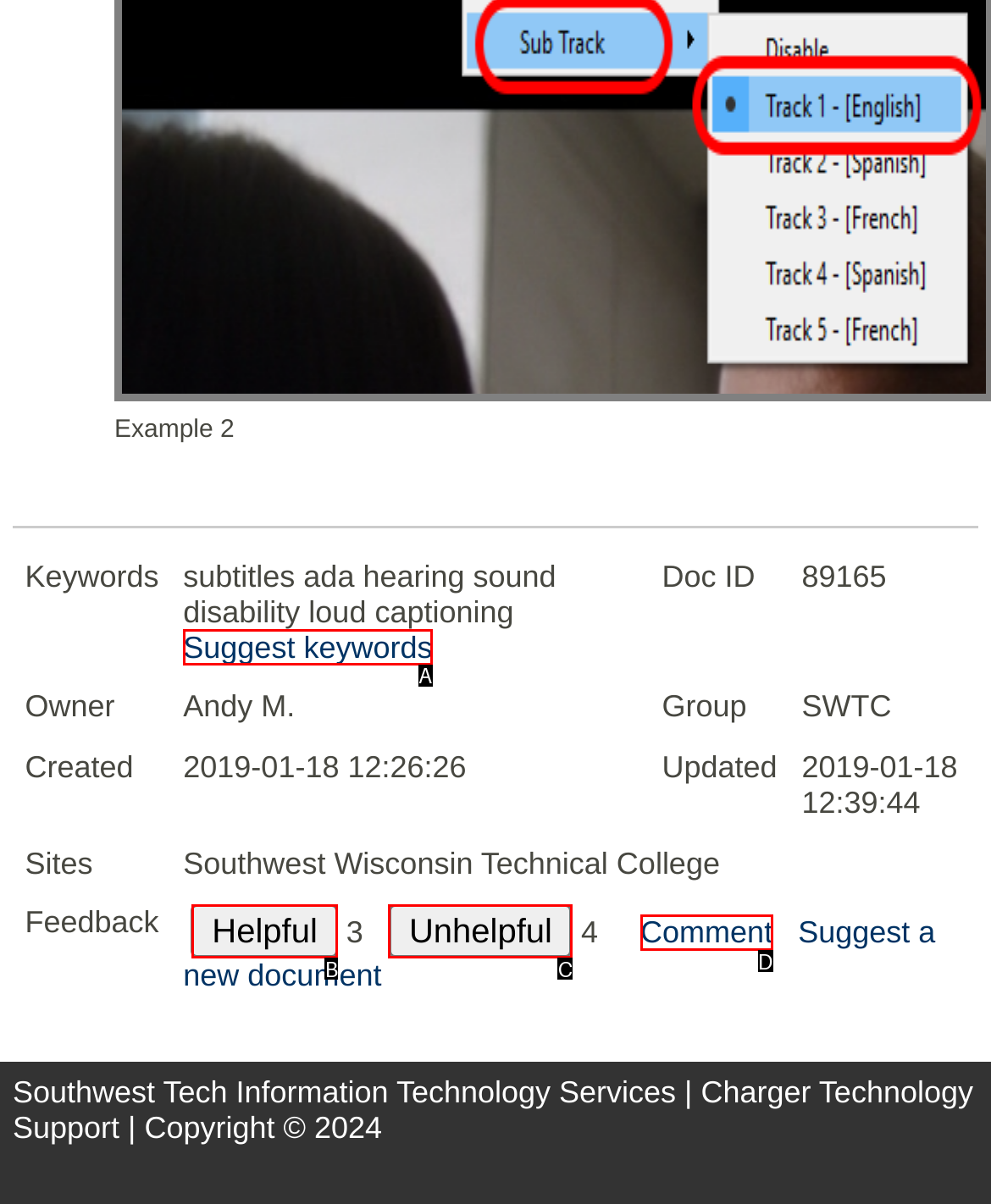Given the element description: value="Unhelpful"
Pick the letter of the correct option from the list.

C